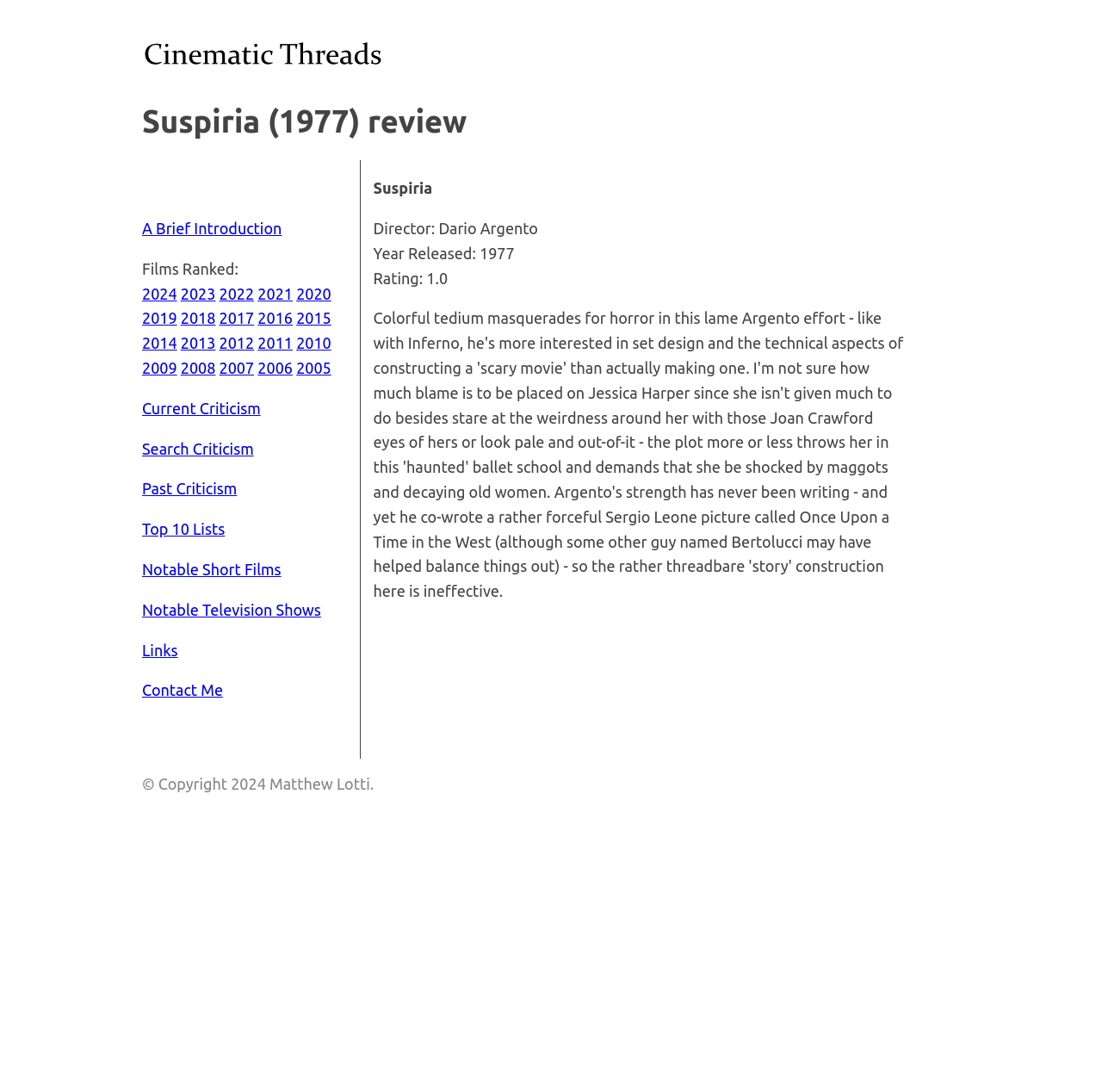Could you find the bounding box coordinates of the clickable area to complete this instruction: "View films ranked in 2024"?

[0.129, 0.261, 0.161, 0.276]